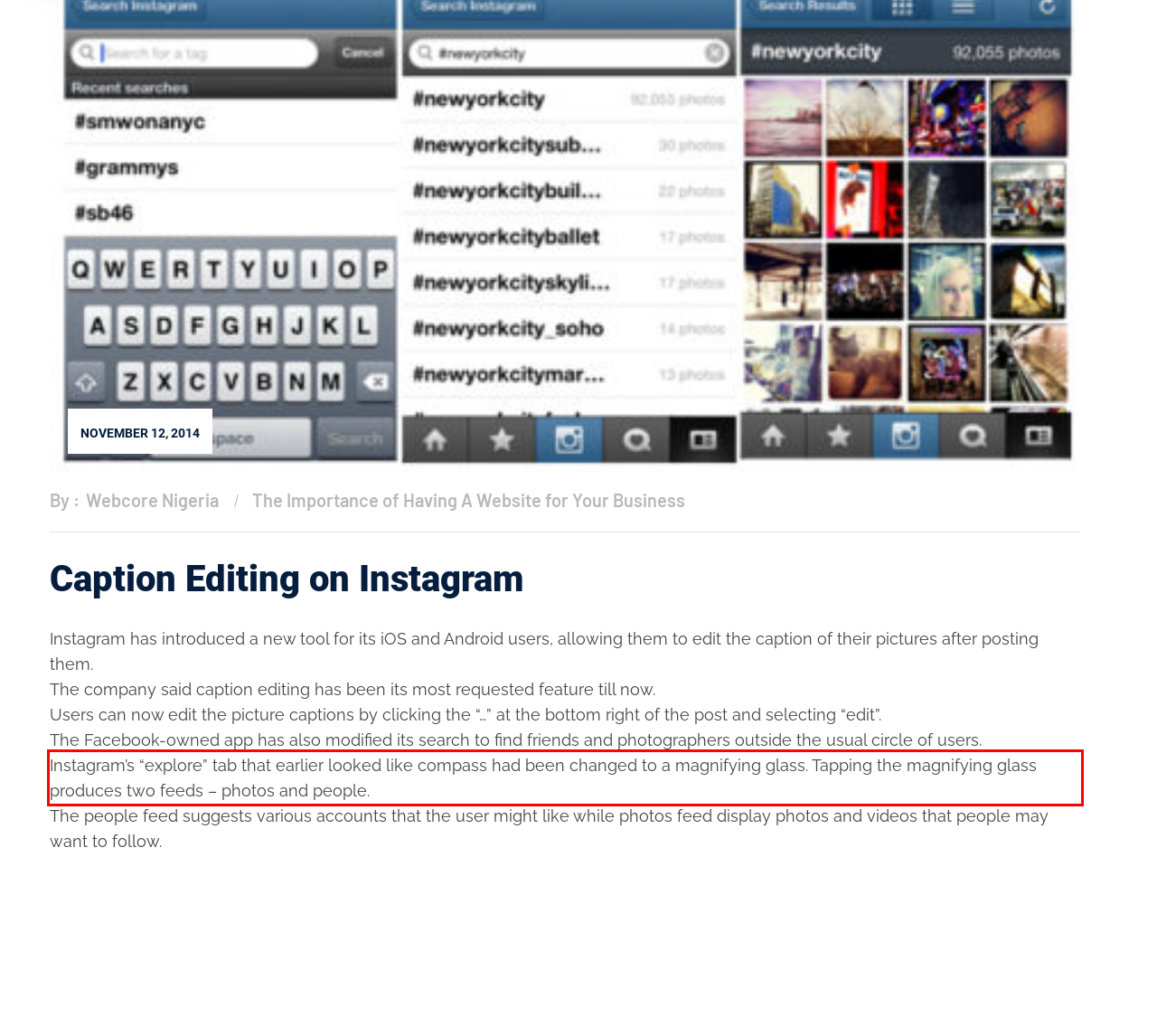You are presented with a webpage screenshot featuring a red bounding box. Perform OCR on the text inside the red bounding box and extract the content.

Instagram’s “explore” tab that earlier looked like compass had been changed to a magnifying glass. Tapping the magnifying glass produces two feeds – photos and people.